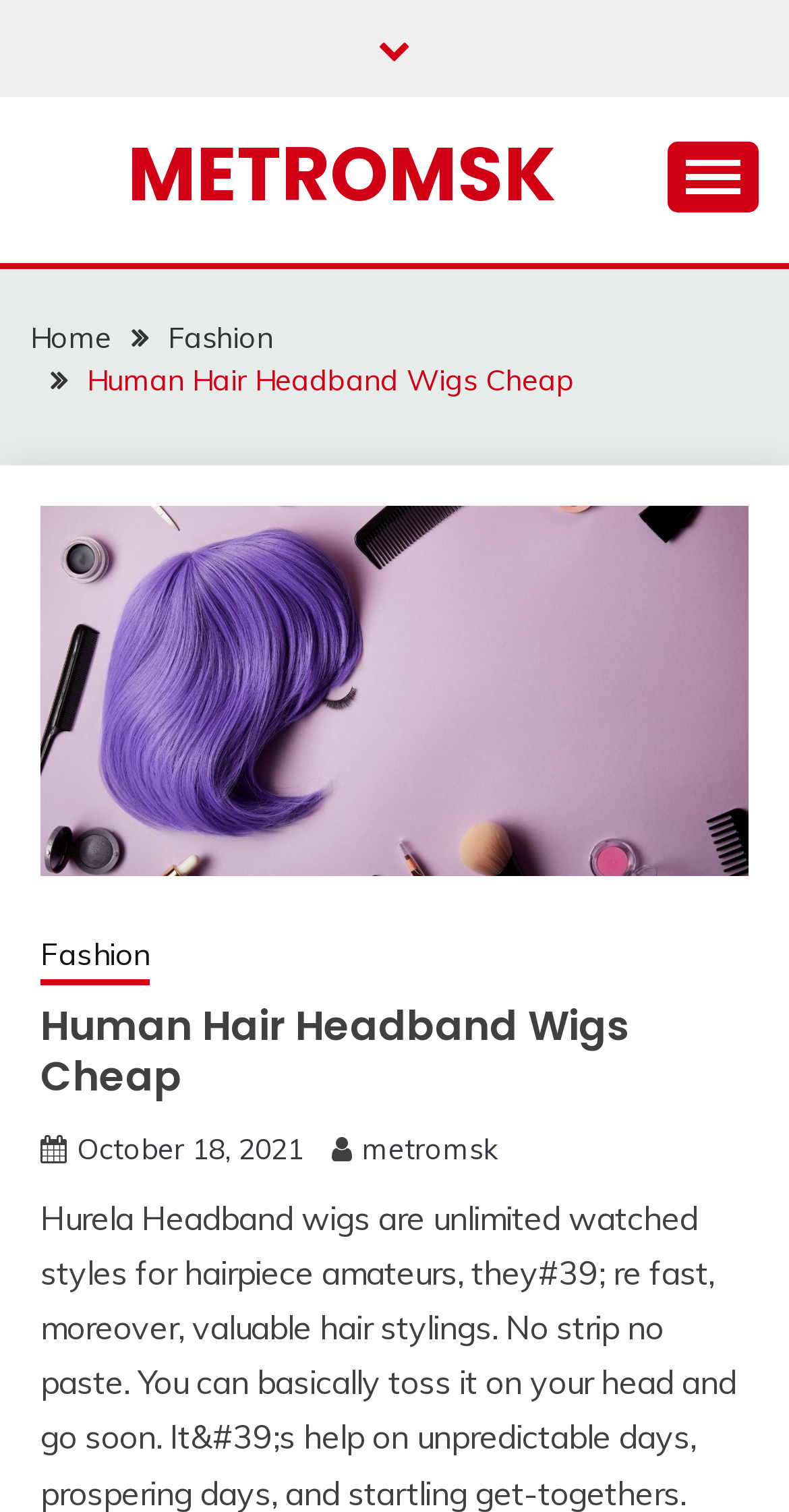Provide your answer in one word or a succinct phrase for the question: 
What type of product is featured on the webpage?

Human Hair Headband Wigs